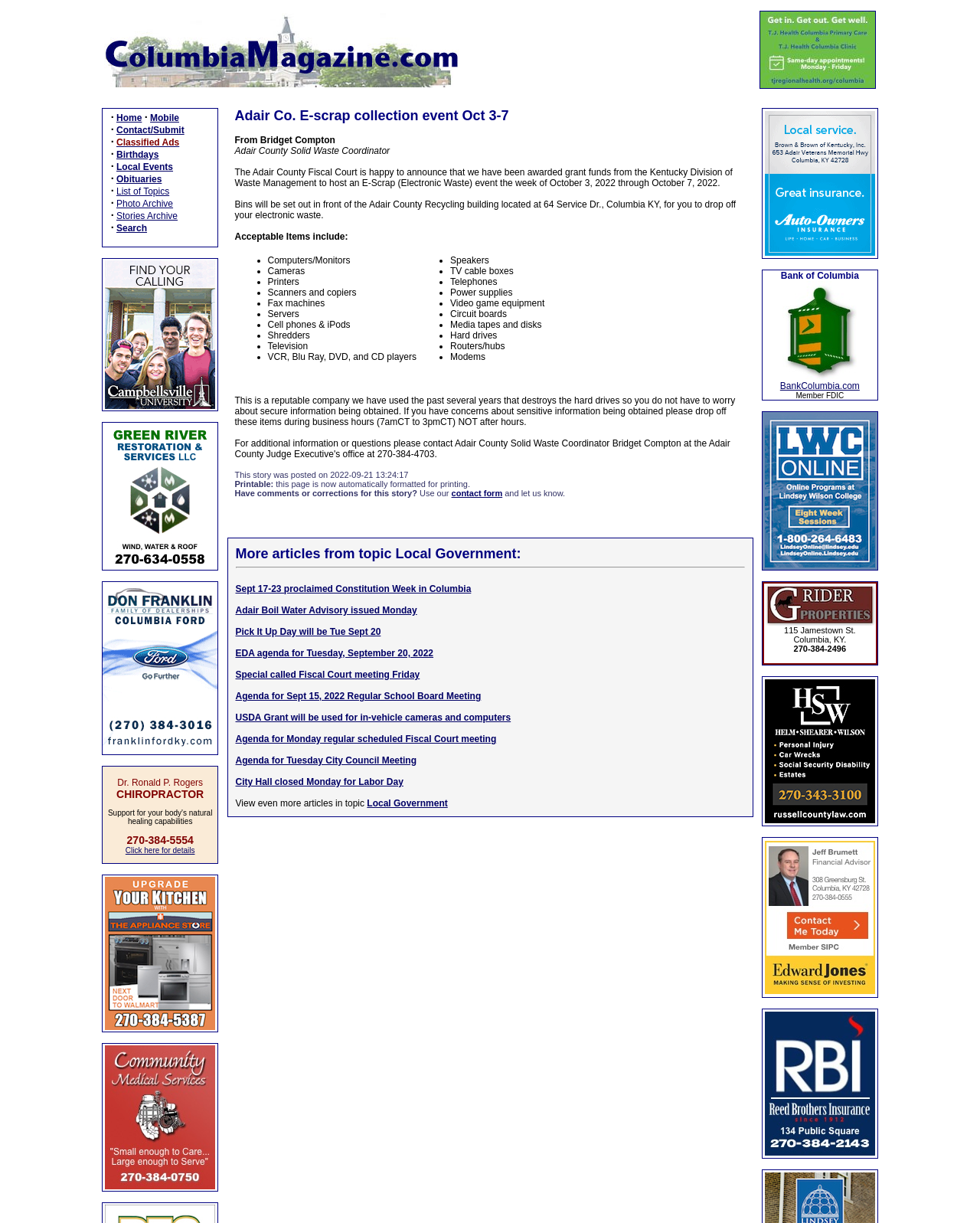What is the event announced by Adair County Fiscal Court?
From the image, provide a succinct answer in one word or a short phrase.

E-Scrap event